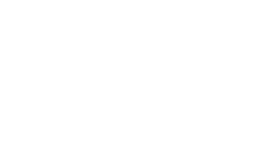Analyze the image and provide a detailed caption.

The image features an illustrative representation that appears to depict an iconic symbol, potentially related to social media or telecommunications. It may function as a graphical element to enhance a webpage discussing topics like caller identification or potential scams, particularly involving telecom services. As such, it complements a warning message about a specific caller ID, urging users to be cautious of the reported number, which is associated with scams. This context highlights the importance of remaining vigilant in the face of telecom-related threats.